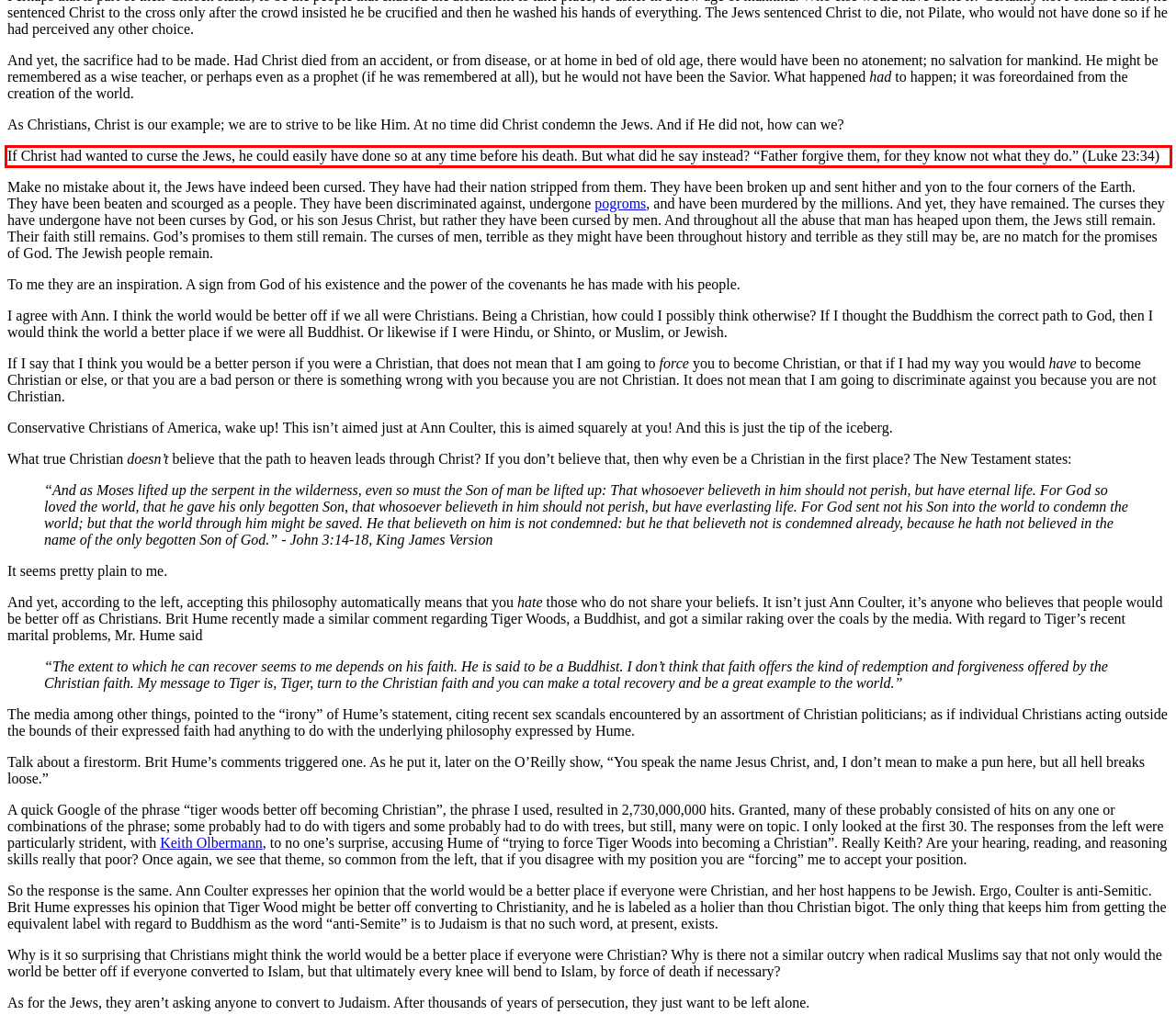There is a screenshot of a webpage with a red bounding box around a UI element. Please use OCR to extract the text within the red bounding box.

If Christ had wanted to curse the Jews, he could easily have done so at any time before his death. But what did he say instead? “Father forgive them, for they know not what they do.” (Luke 23:34)